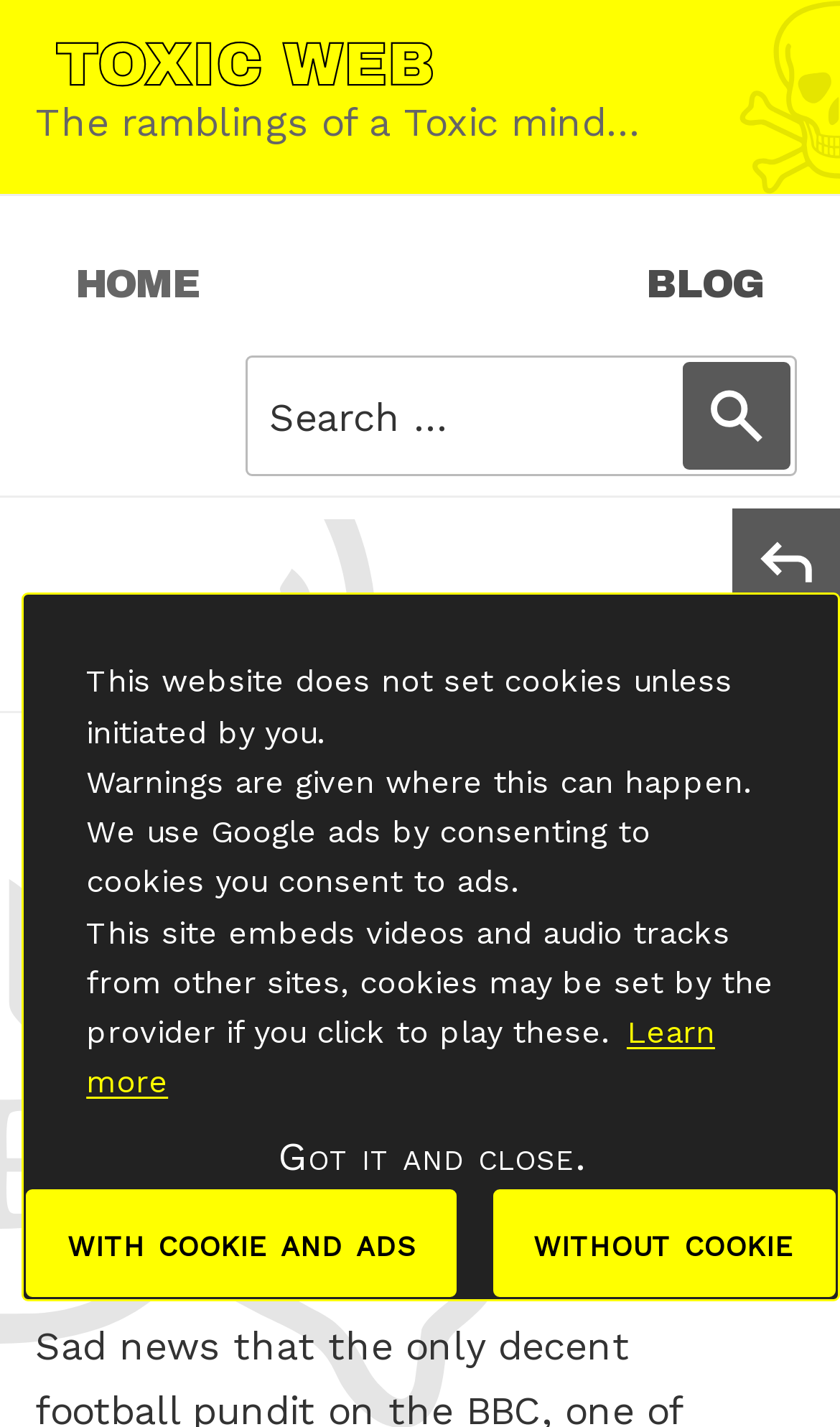Specify the bounding box coordinates of the area that needs to be clicked to achieve the following instruction: "Reply to the post".

[0.872, 0.356, 1.0, 0.431]